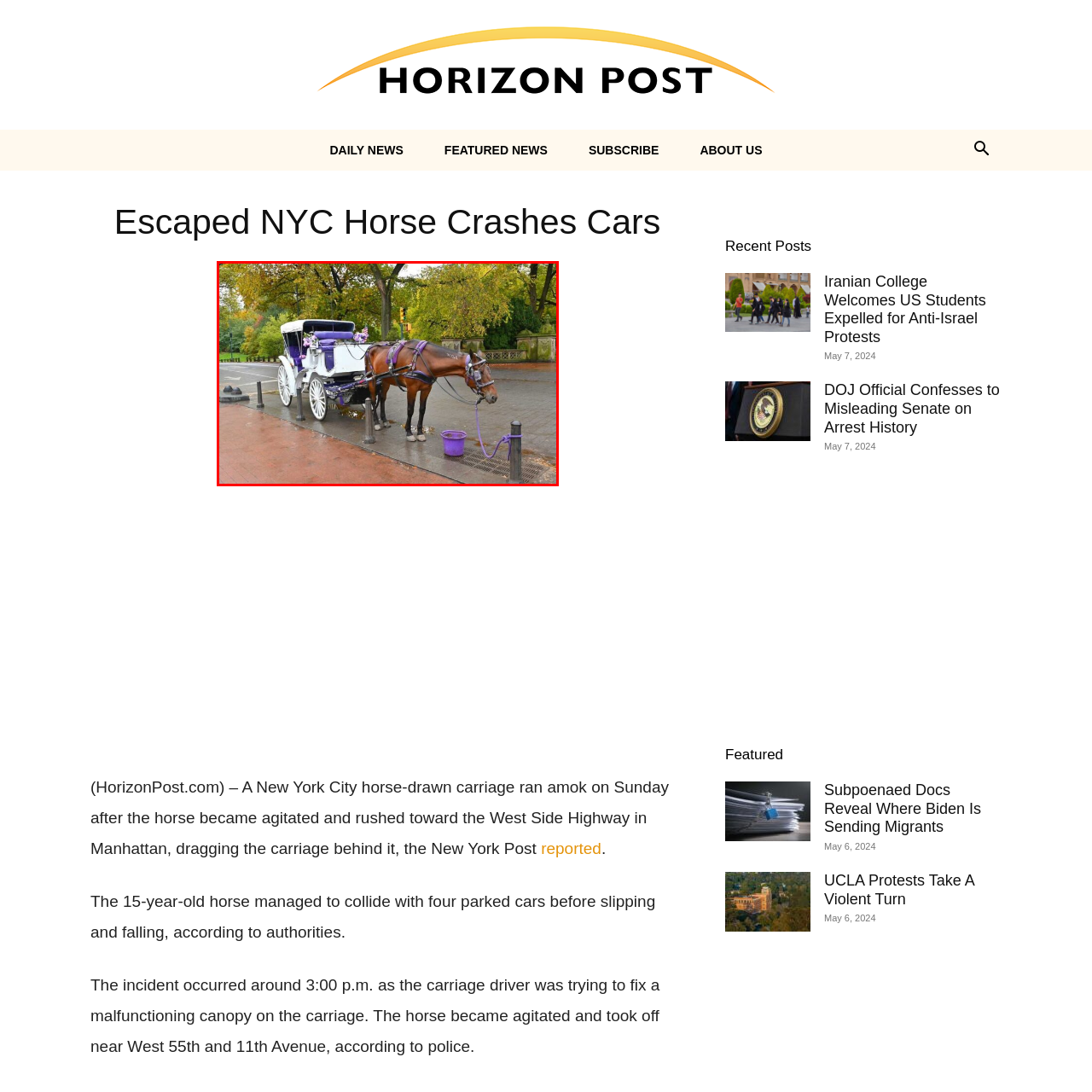Describe the features and objects visible in the red-framed section of the image in detail.

The image depicts a horse-drawn carriage waiting in a vibrant urban environment, likely in a park setting. The carriage is elegantly styled, featuring a white body adorned with purple accents and decorations, including flowers. The brown horse, comfortably stationed, is harnessed and appears to be resting beside a purple bucket on the wet pavement, highlighting a serene moment amidst the bustling backdrop. Lush green trees line the background, their leaves showcasing the rich autumn colors, adding to the picturesque scene. This charming anomaly captures the essence of city life and the unique experiences it offers.